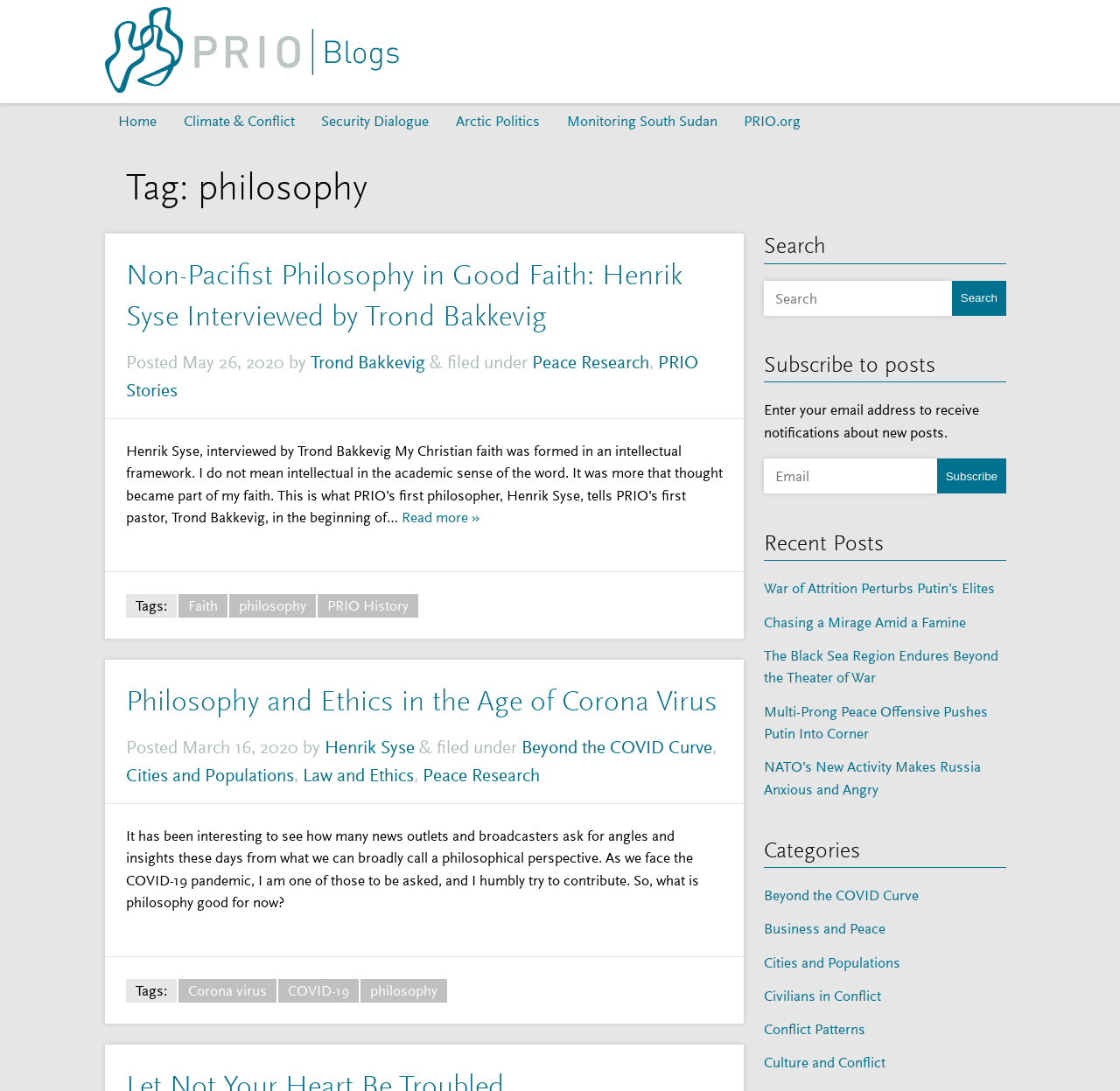Determine the bounding box coordinates of the region to click in order to accomplish the following instruction: "Subscribe to posts". Provide the coordinates as four float numbers between 0 and 1, specifically [left, top, right, bottom].

[0.682, 0.421, 0.898, 0.453]